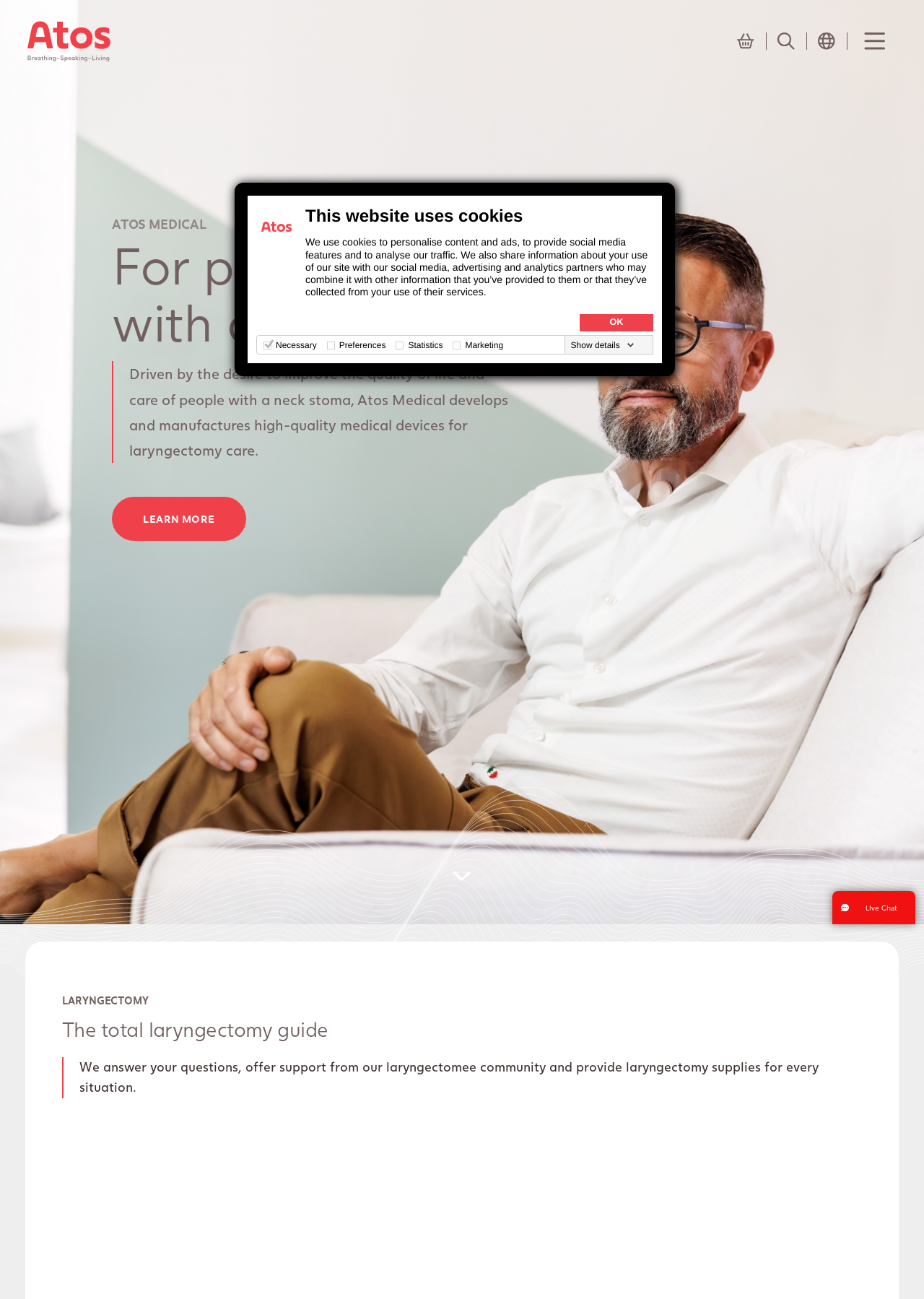Please provide a one-word or short phrase answer to the question:
What is the function of the 'Show details' button?

Display more information